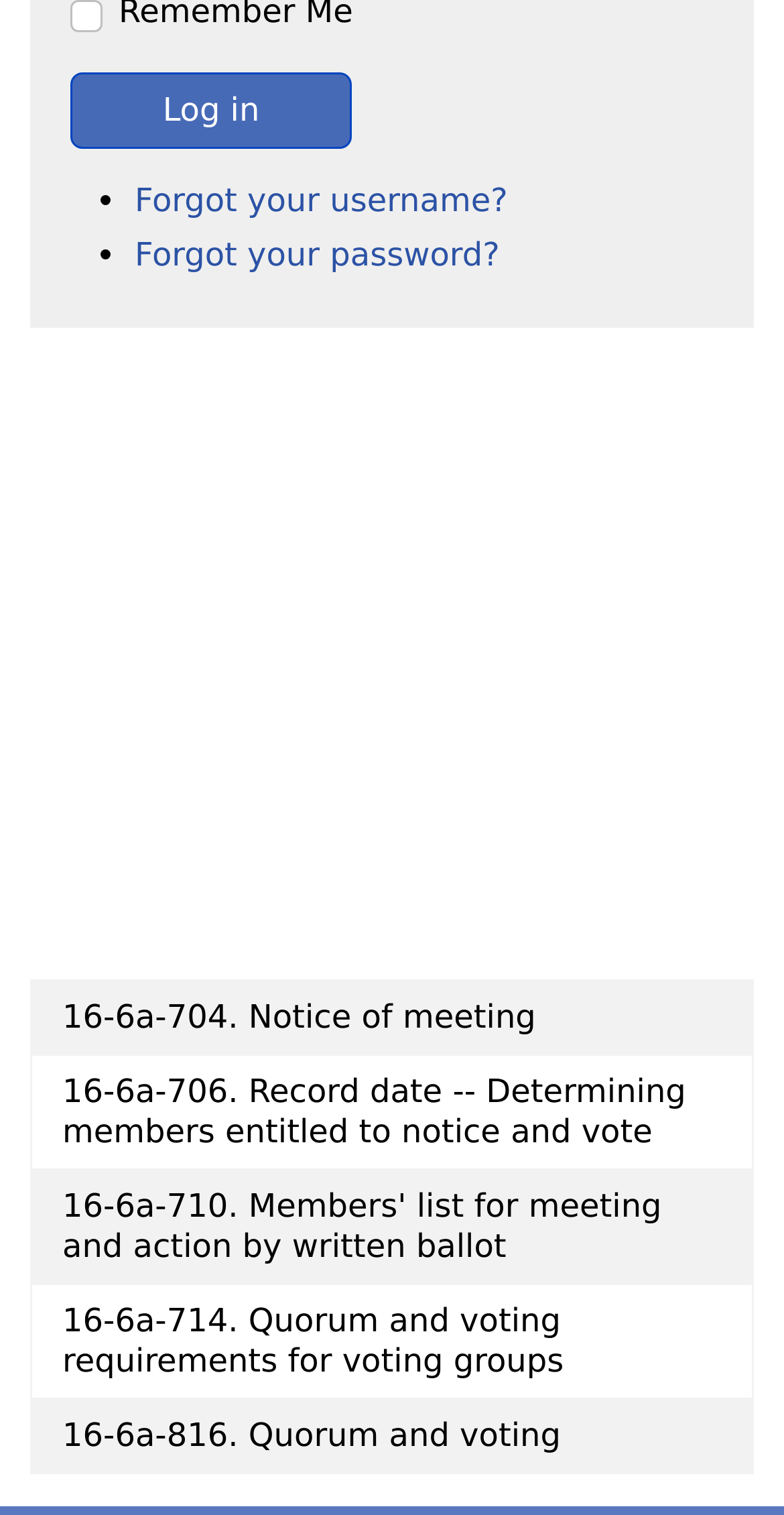Please determine the bounding box coordinates of the area that needs to be clicked to complete this task: 'View 16-6a-704. Notice of meeting'. The coordinates must be four float numbers between 0 and 1, formatted as [left, top, right, bottom].

[0.041, 0.648, 0.959, 0.695]